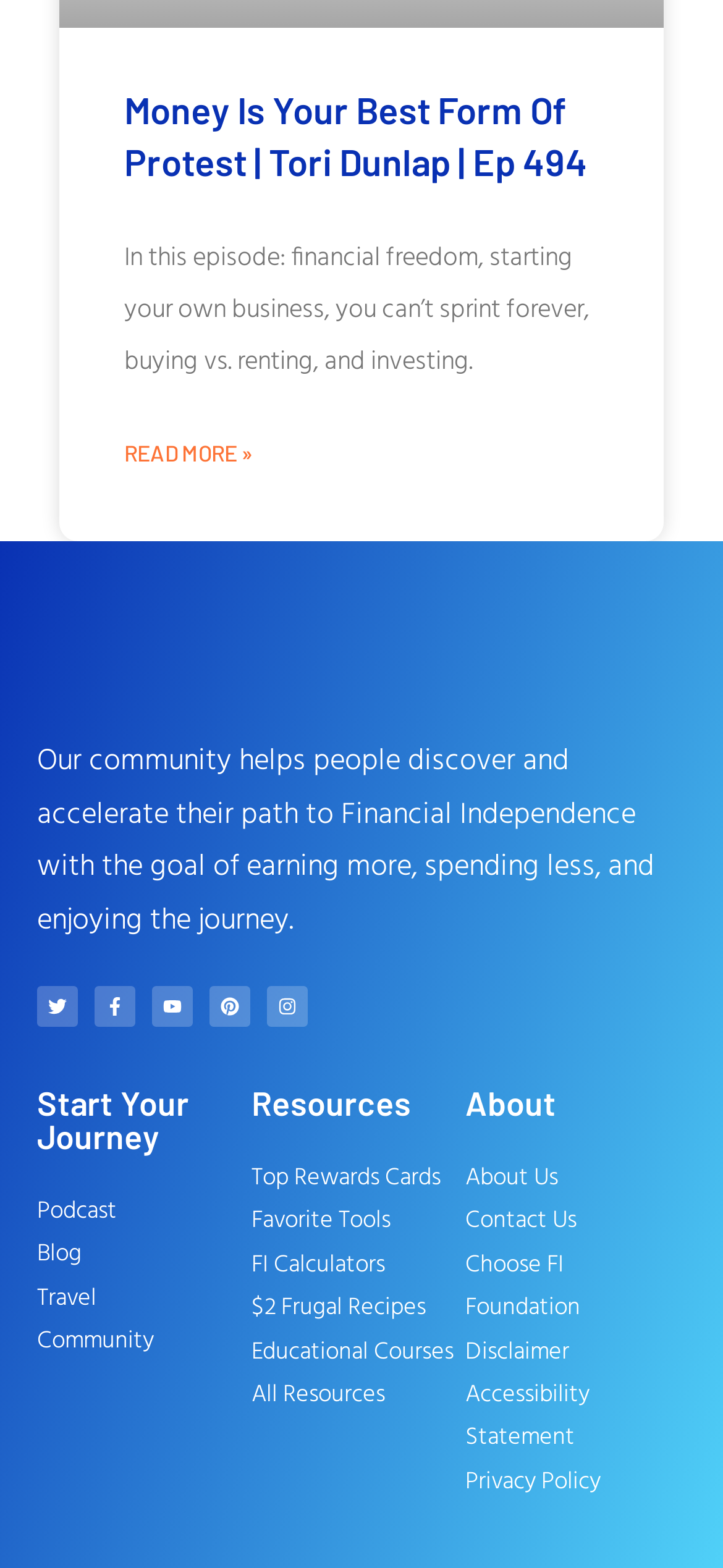Please identify the bounding box coordinates of the element on the webpage that should be clicked to follow this instruction: "Read more about the current episode". The bounding box coordinates should be given as four float numbers between 0 and 1, formatted as [left, top, right, bottom].

[0.172, 0.277, 0.349, 0.302]